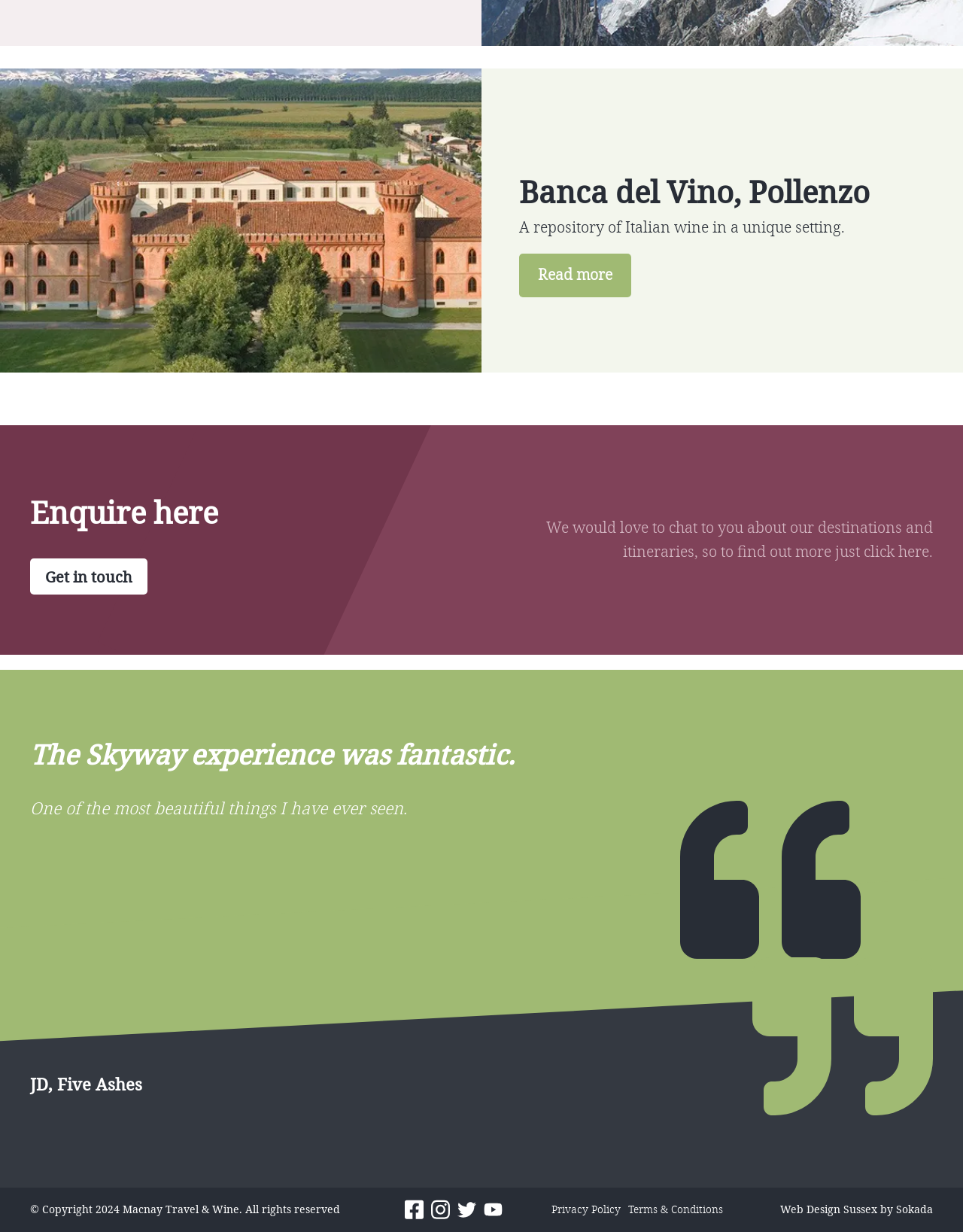Identify the bounding box coordinates of the section to be clicked to complete the task described by the following instruction: "Read more about Banca del Vino, Pollenzo". The coordinates should be four float numbers between 0 and 1, formatted as [left, top, right, bottom].

[0.539, 0.206, 0.655, 0.241]